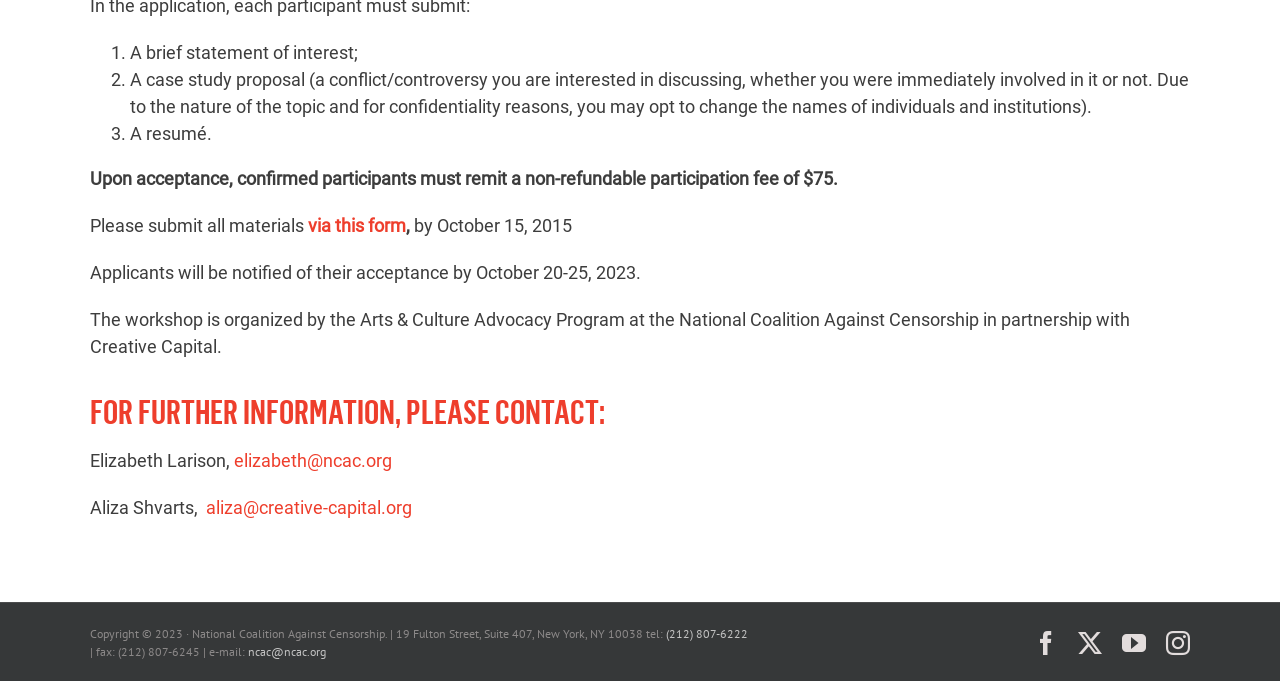Please answer the following question using a single word or phrase: 
How can applicants contact for further information?

Via email or phone